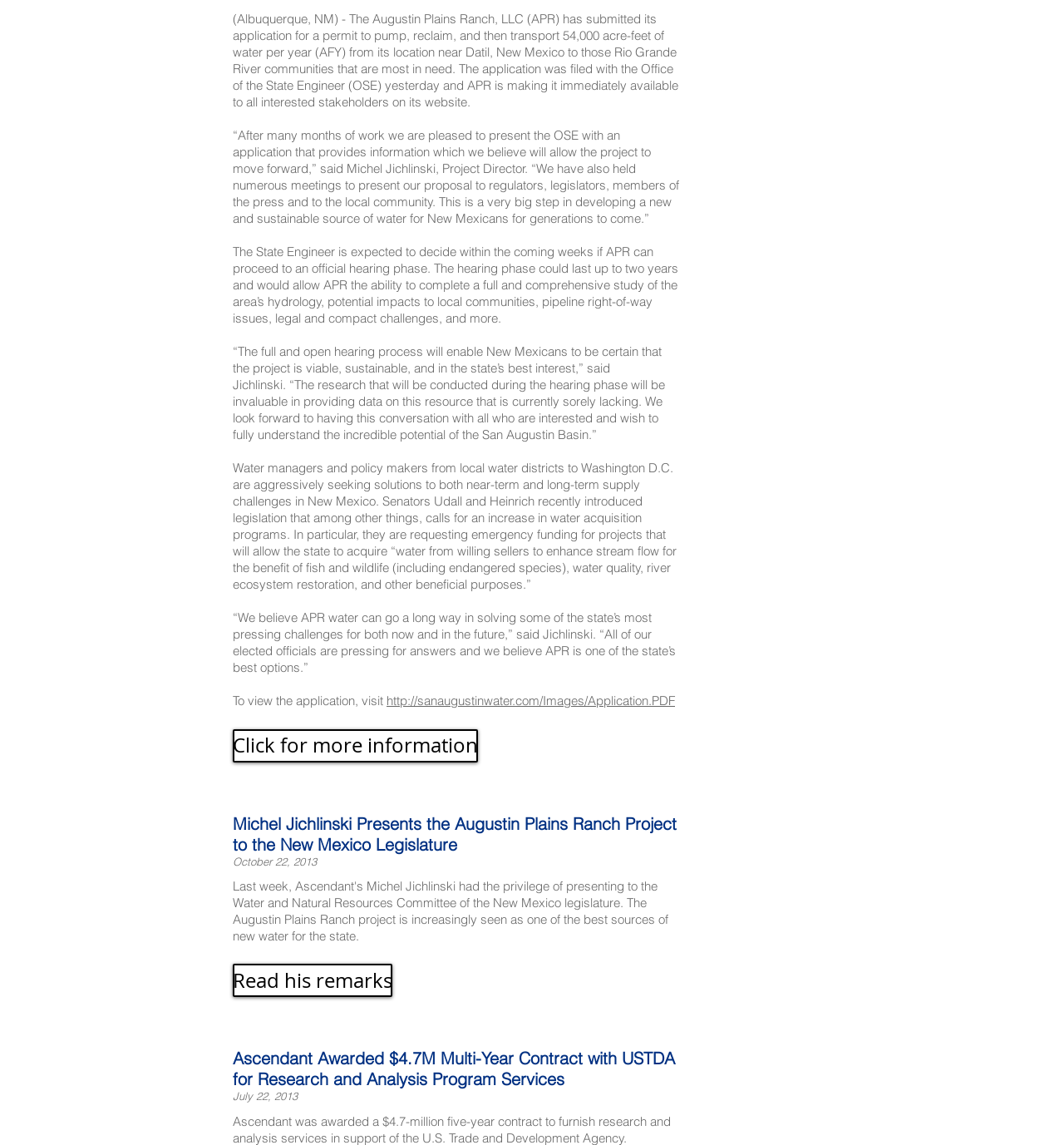What is the name of the project director?
Answer the question with just one word or phrase using the image.

Michel Jichlinski